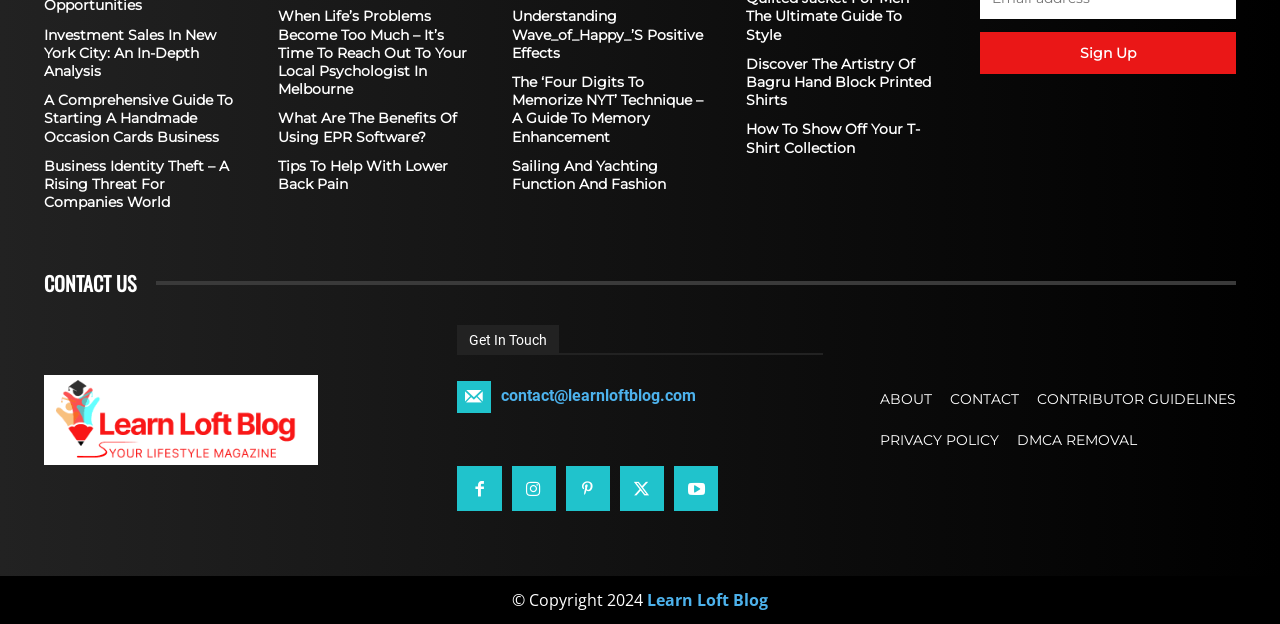How can users contact the website administrators?
Please give a detailed and elaborate explanation in response to the question.

The website provides a 'CONTACT US' section that includes an email address and social media links, allowing users to get in touch with the website administrators or learn more about the website's presence on various platforms.